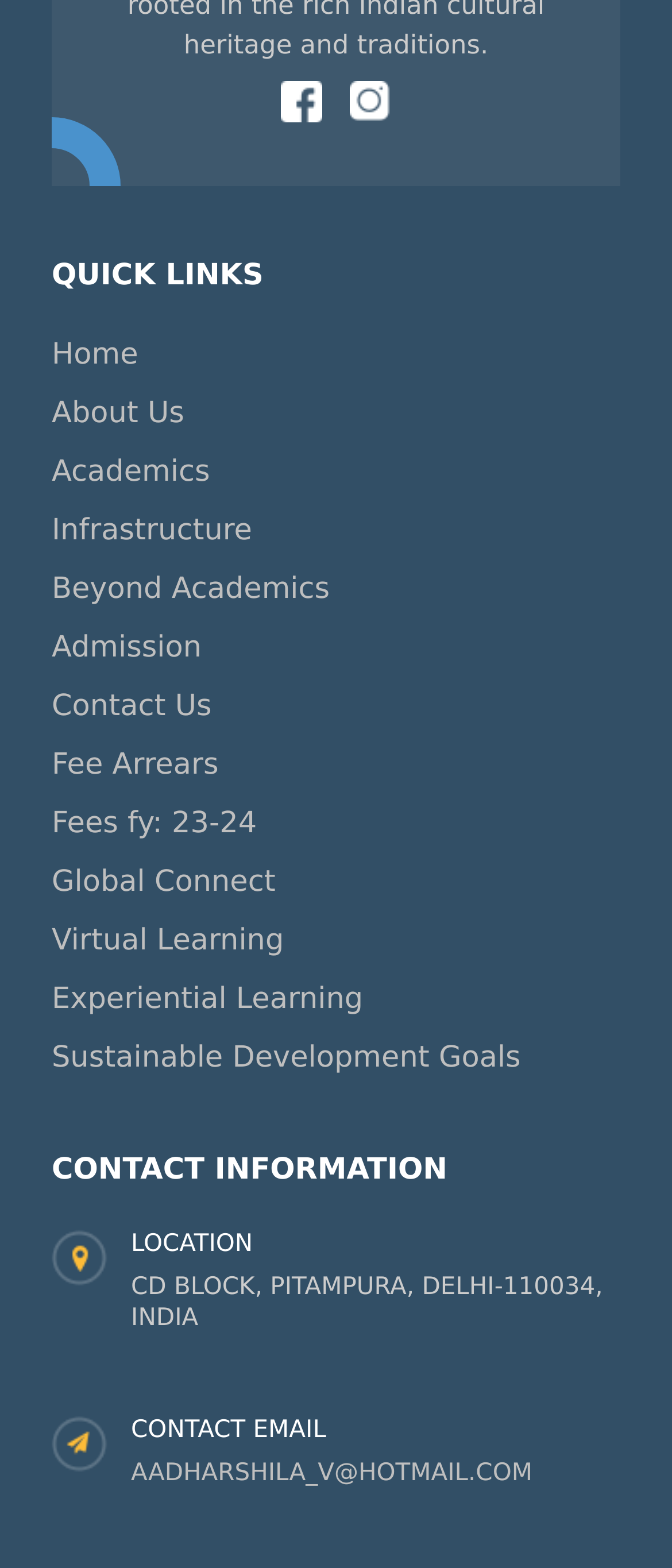Observe the image and answer the following question in detail: What is the contact email?

The contact email is 'AADHARSHILA_V@HOTMAIL.COM' because it is the text associated with the link under the 'CONTACT EMAIL' label, which is located in the 'CONTACT INFORMATION' section.